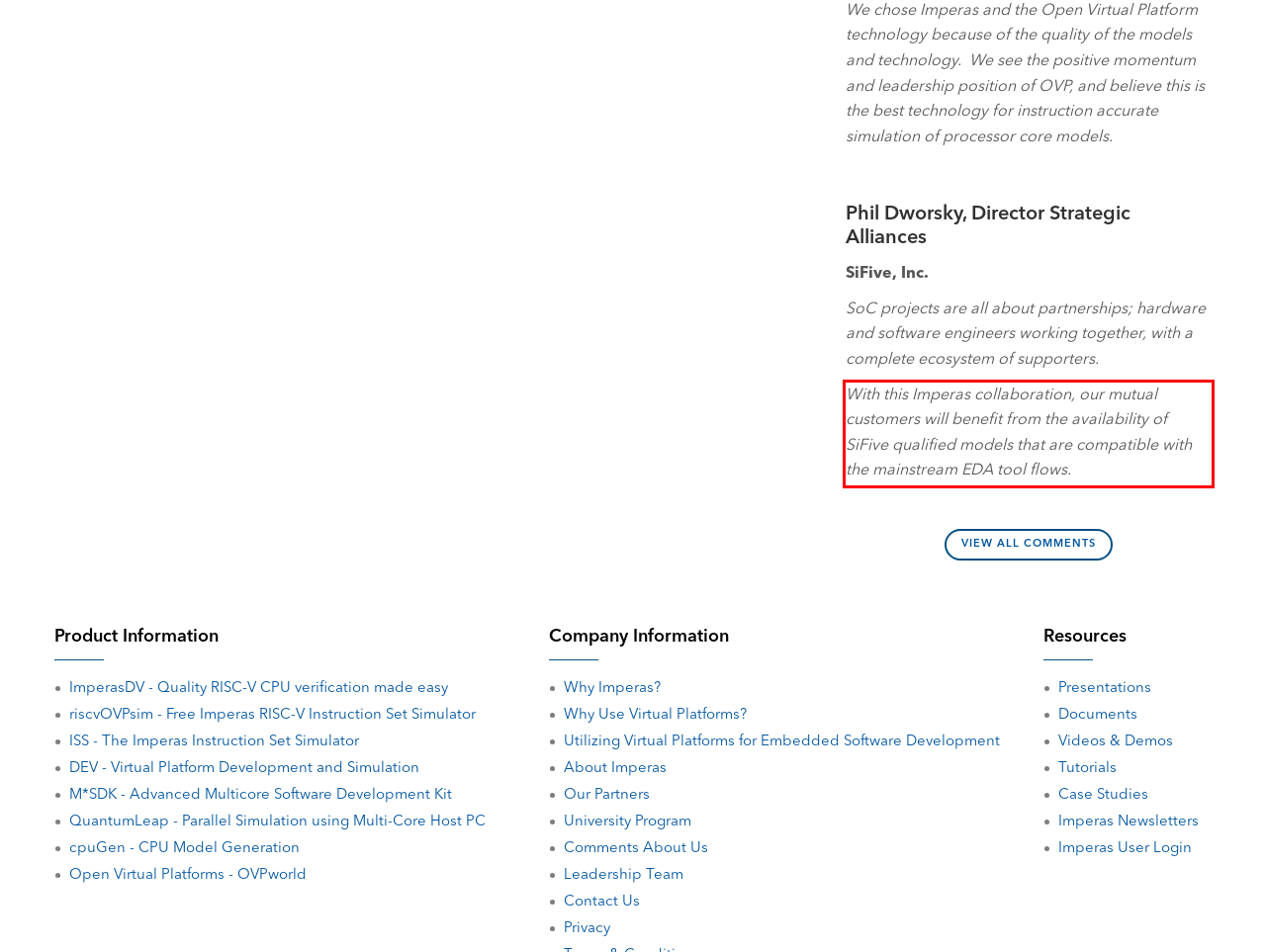Please examine the webpage screenshot and extract the text within the red bounding box using OCR.

With this Imperas collaboration, our mutual customers will benefit from the availability of SiFive qualified models that are compatible with the mainstream EDA tool flows.